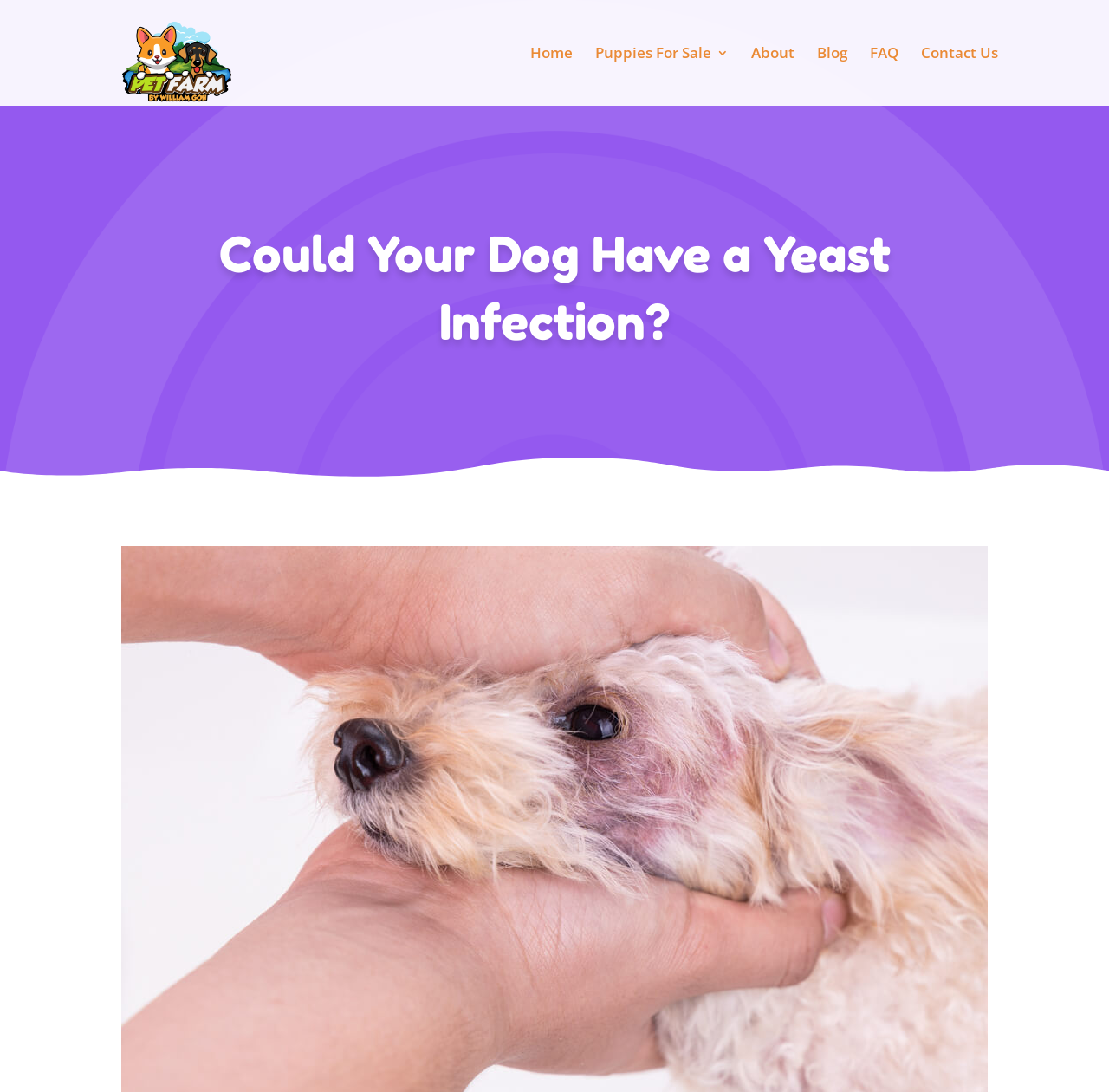Provide a thorough description of this webpage.

The webpage is about determining whether a dog has a yeast infection, and it's crucial to identify the cause of the infection, whether it's yeast, bacteria, or both. 

At the top left corner, there is a logo image of "William Goh Pet Farm" with a corresponding link. Below the logo, there is a navigation menu with six links: "Home", "Puppies For Sale 3", "About", "Blog", "FAQ", and "Contact Us", which are aligned horizontally and evenly spaced.

The main content of the webpage is headed by a title "Could Your Dog Have a Yeast Infection?" which is centered at the top of the page.